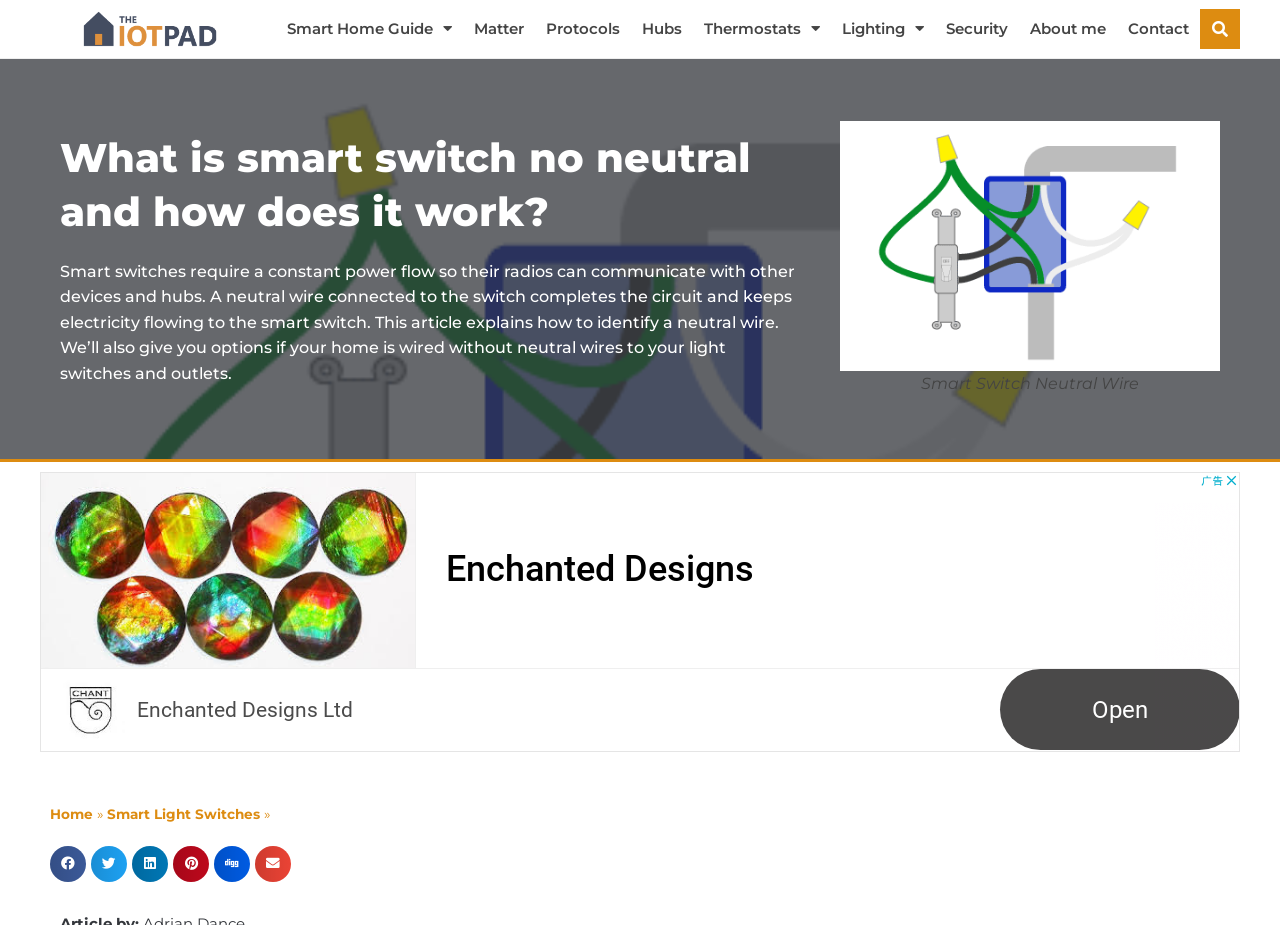Please mark the clickable region by giving the bounding box coordinates needed to complete this instruction: "Share on facebook".

[0.039, 0.914, 0.067, 0.953]